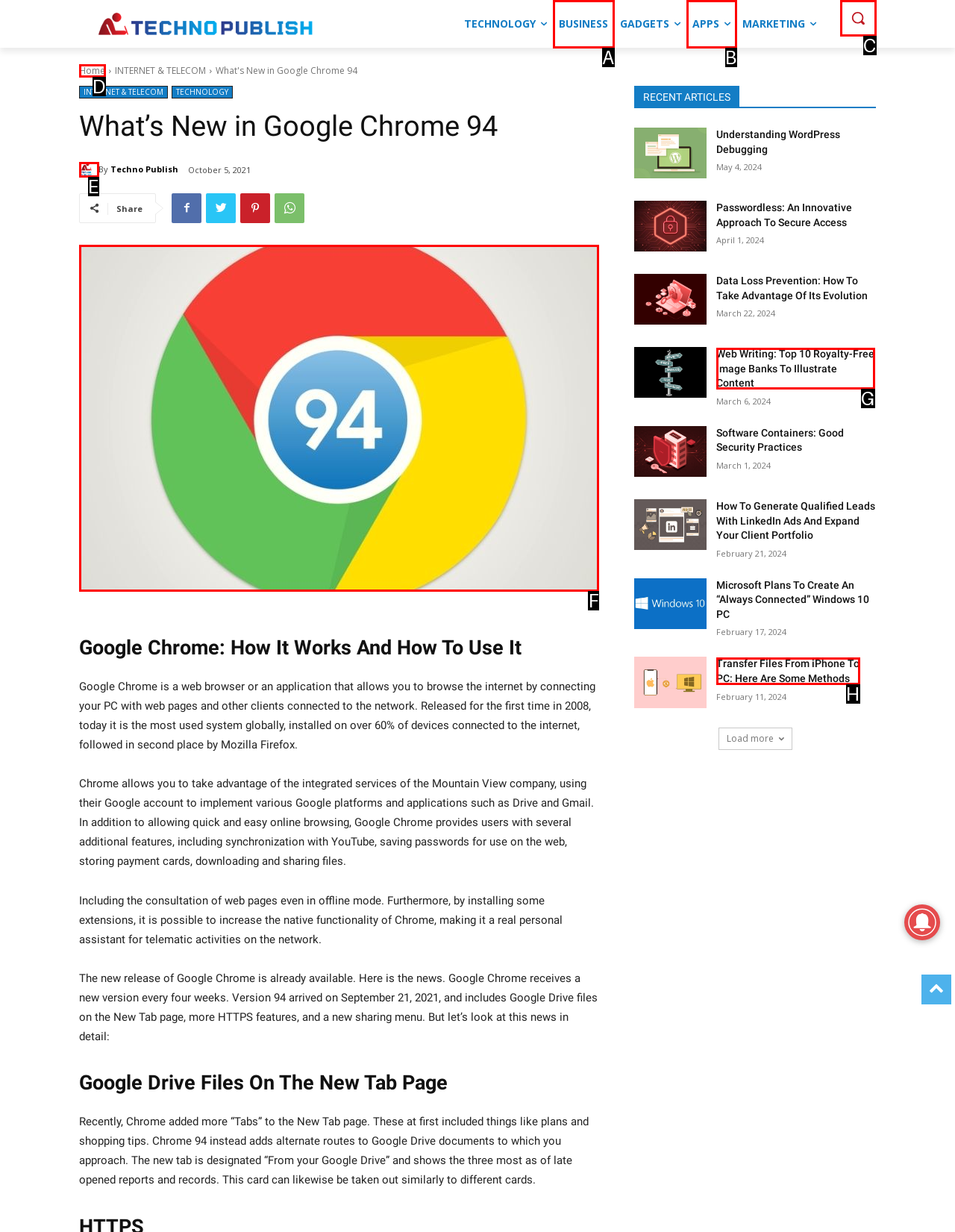Choose the HTML element that needs to be clicked for the given task: Read about Google Chrome 94 Respond by giving the letter of the chosen option.

F